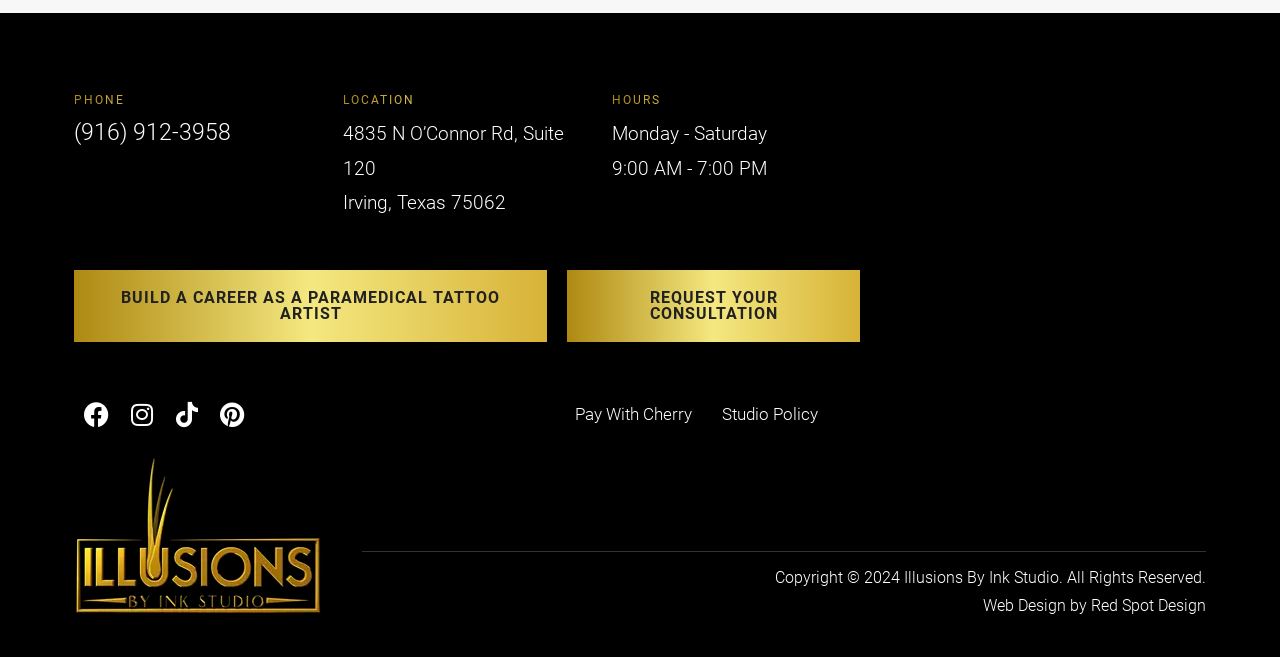Locate the bounding box coordinates of the area where you should click to accomplish the instruction: "Call the phone number".

[0.058, 0.182, 0.18, 0.223]